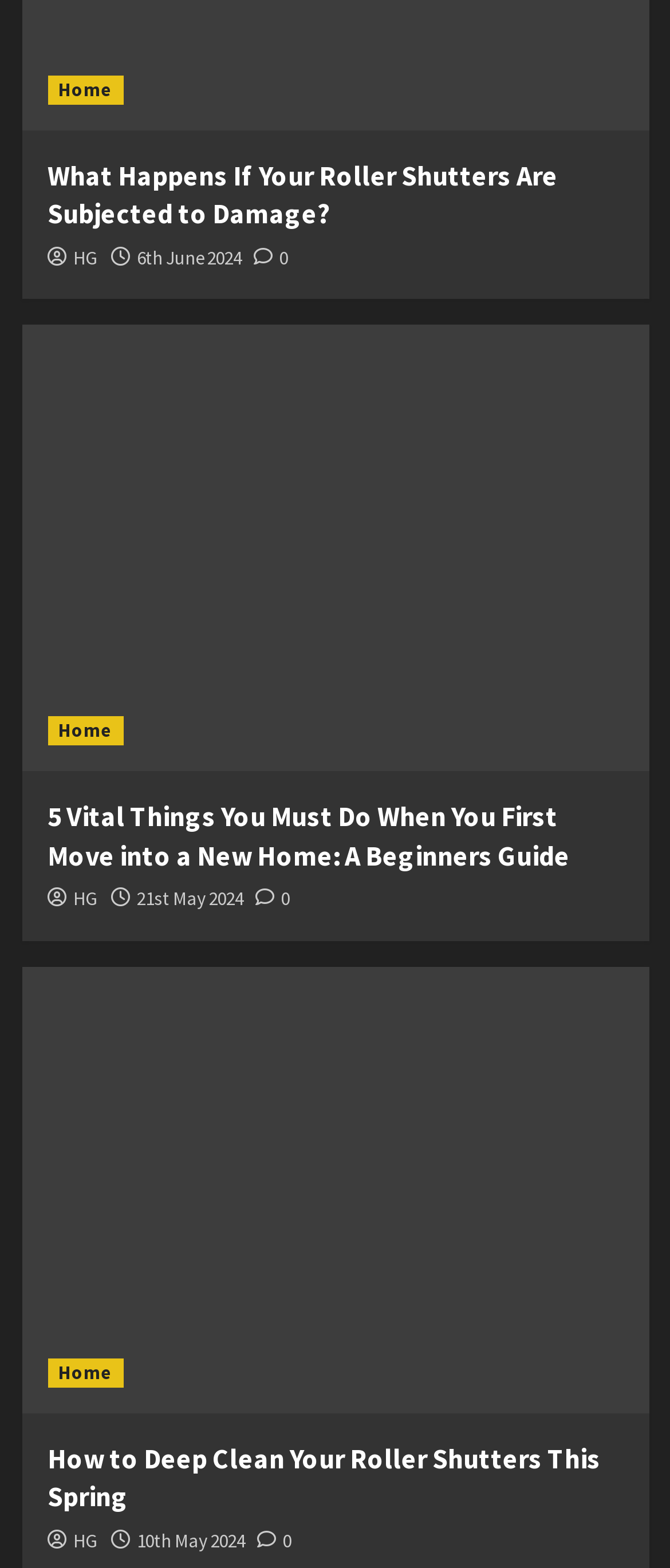Provide a brief response in the form of a single word or phrase:
What is the author of the articles?

HG